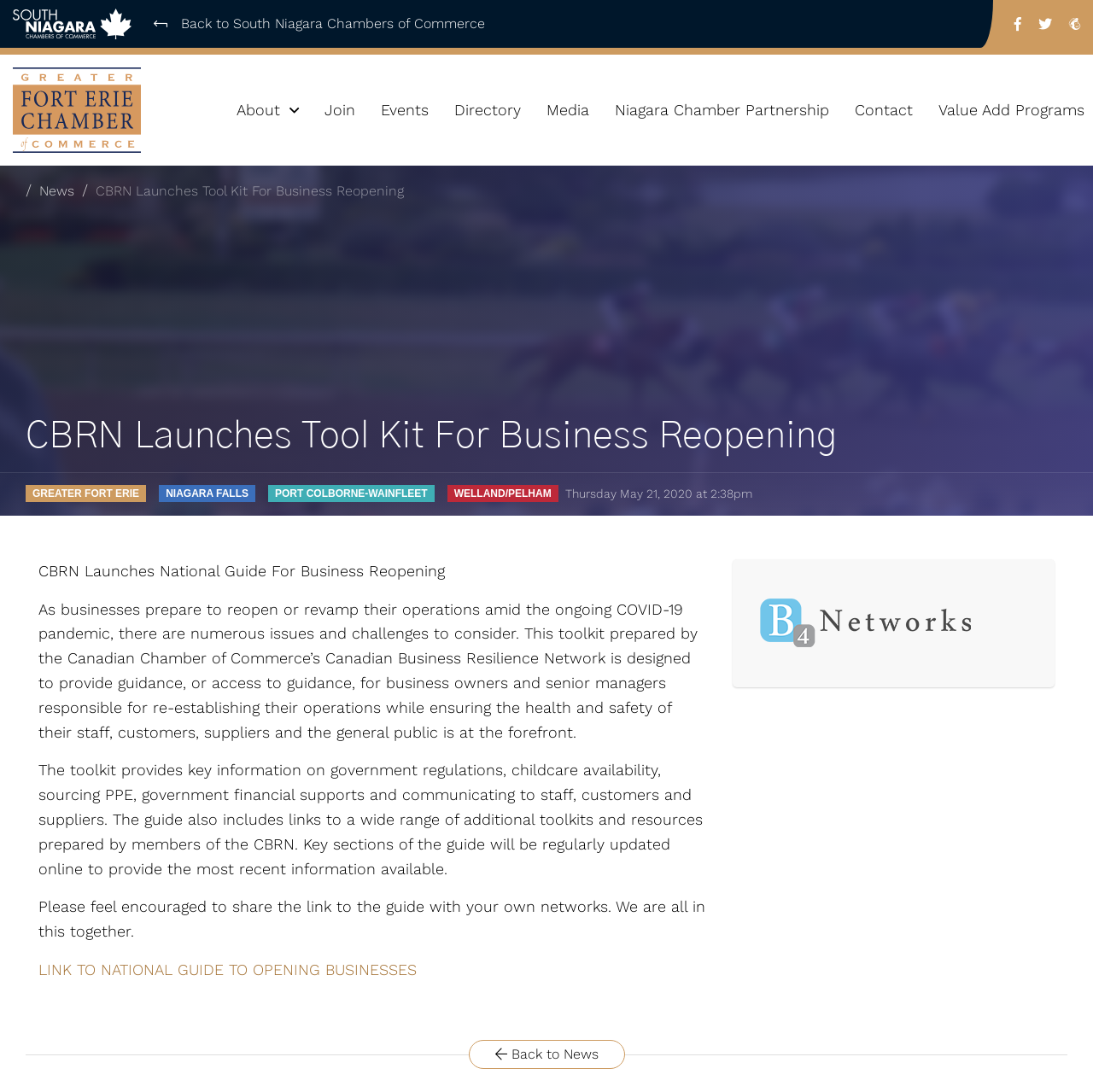How many regions are mentioned in the webpage?
Refer to the image and provide a thorough answer to the question.

I found the links 'GREATER FORT ERIE', 'NIAGARA FALLS', 'PORT COLBORNE-WAINFLEET', and 'WELLAND/PELHAM', which represent different regions. There are 4 regions mentioned in the webpage.